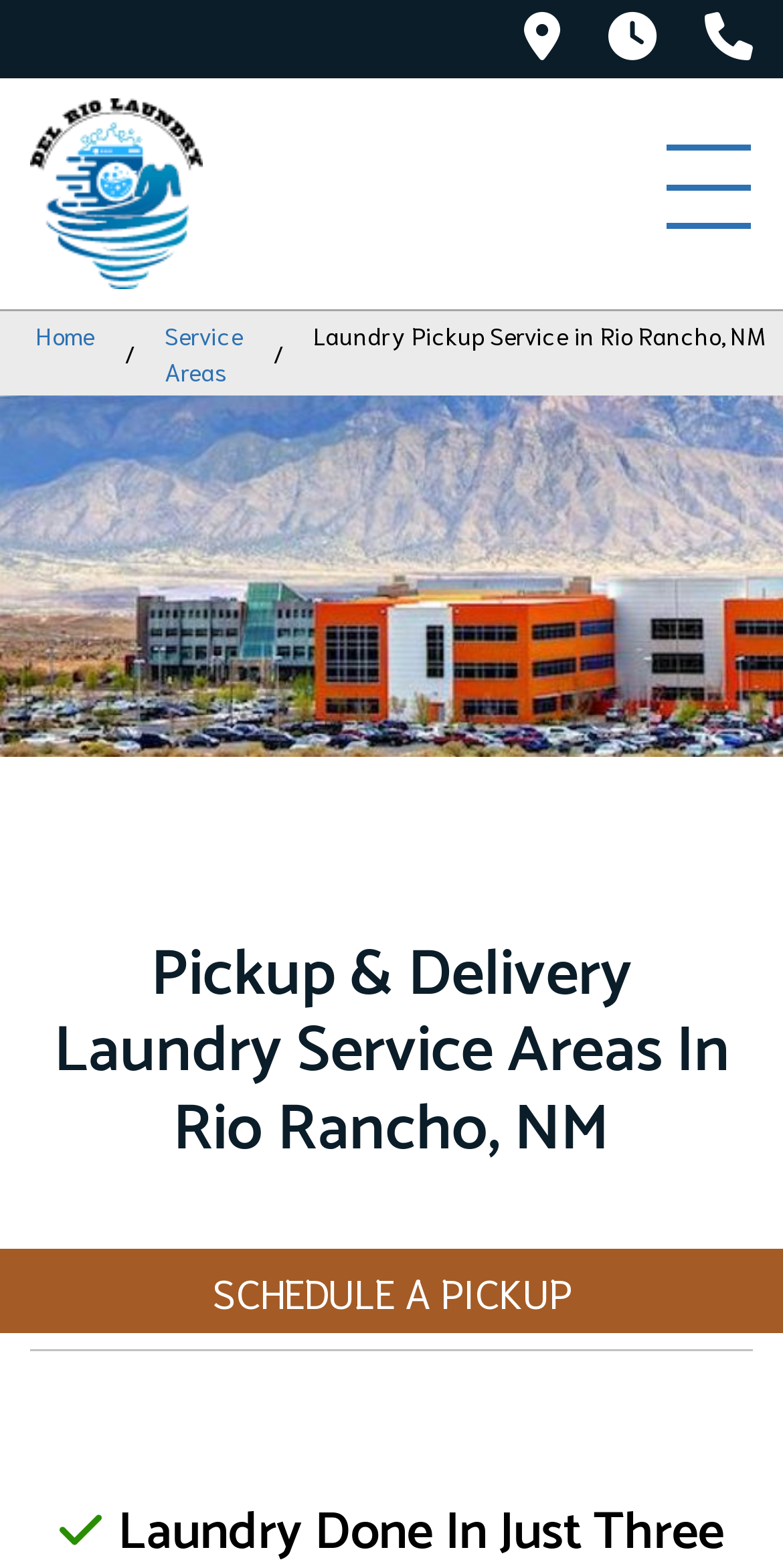Please answer the following question using a single word or phrase: 
What is the business address?

325 E. Reinken Avenue, Belen, NM 87002